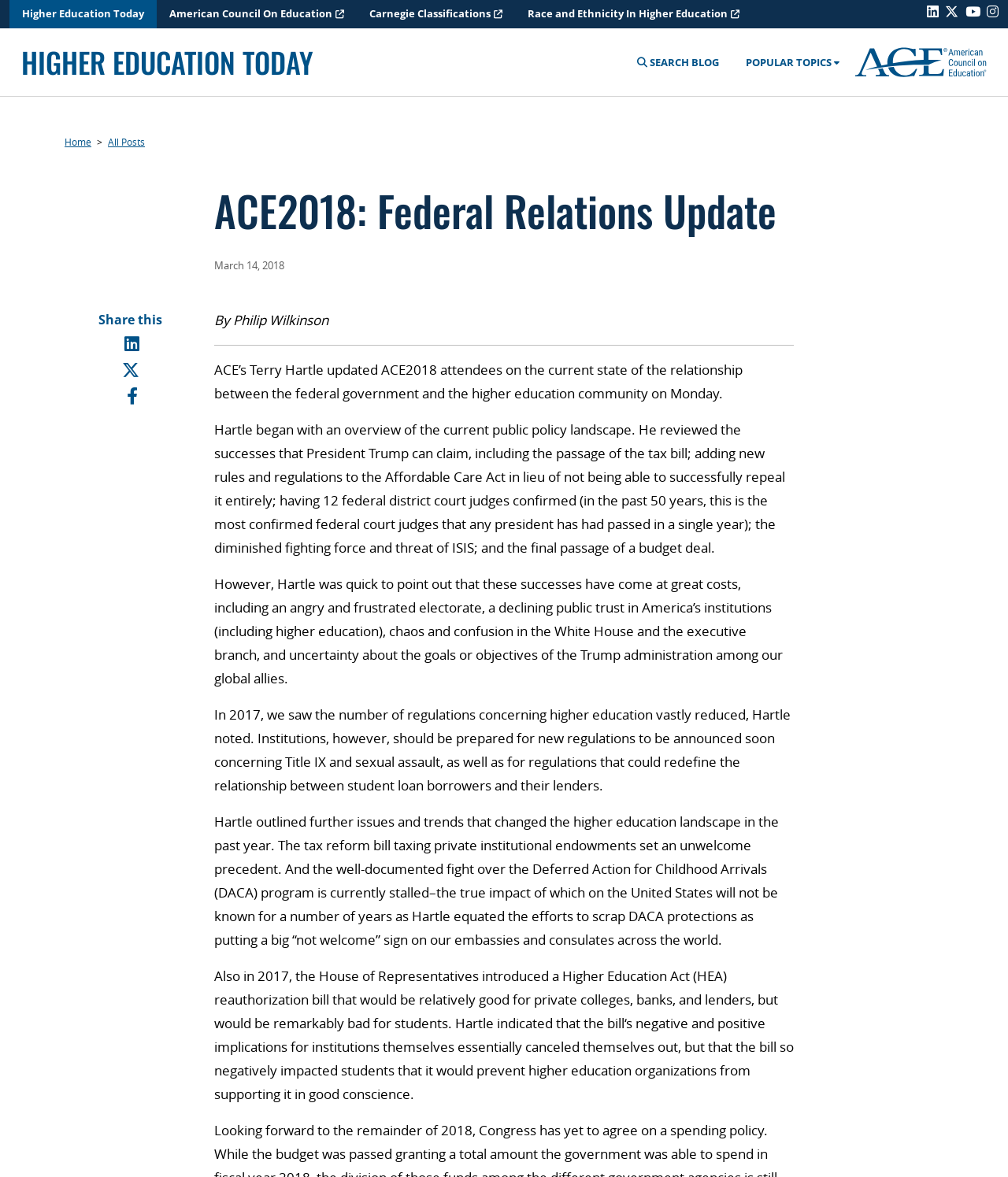What is the topic of the article?
Answer with a single word or phrase, using the screenshot for reference.

Federal Relations Update